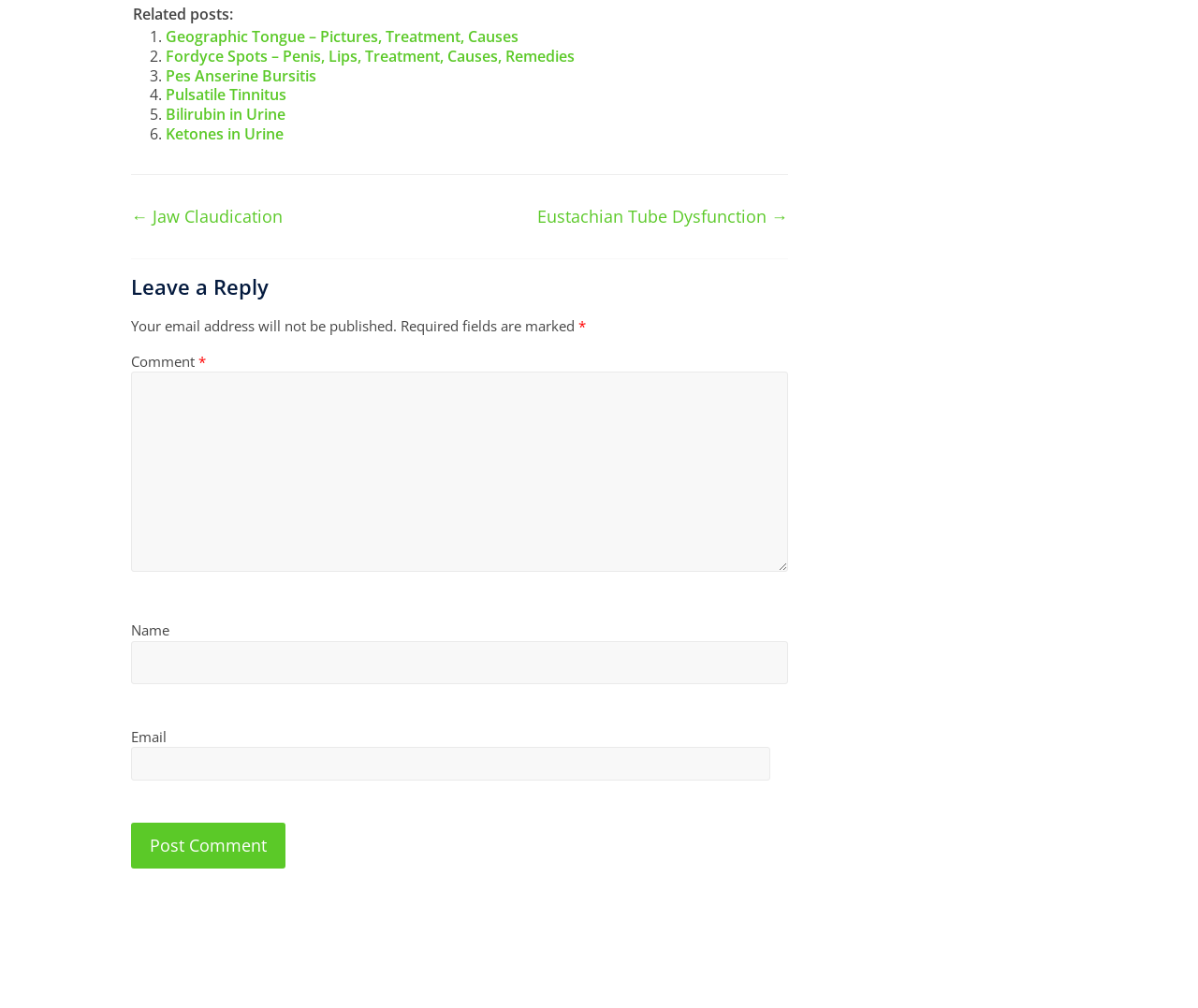Provide a brief response in the form of a single word or phrase:
What is the title of the first related post?

Geographic Tongue